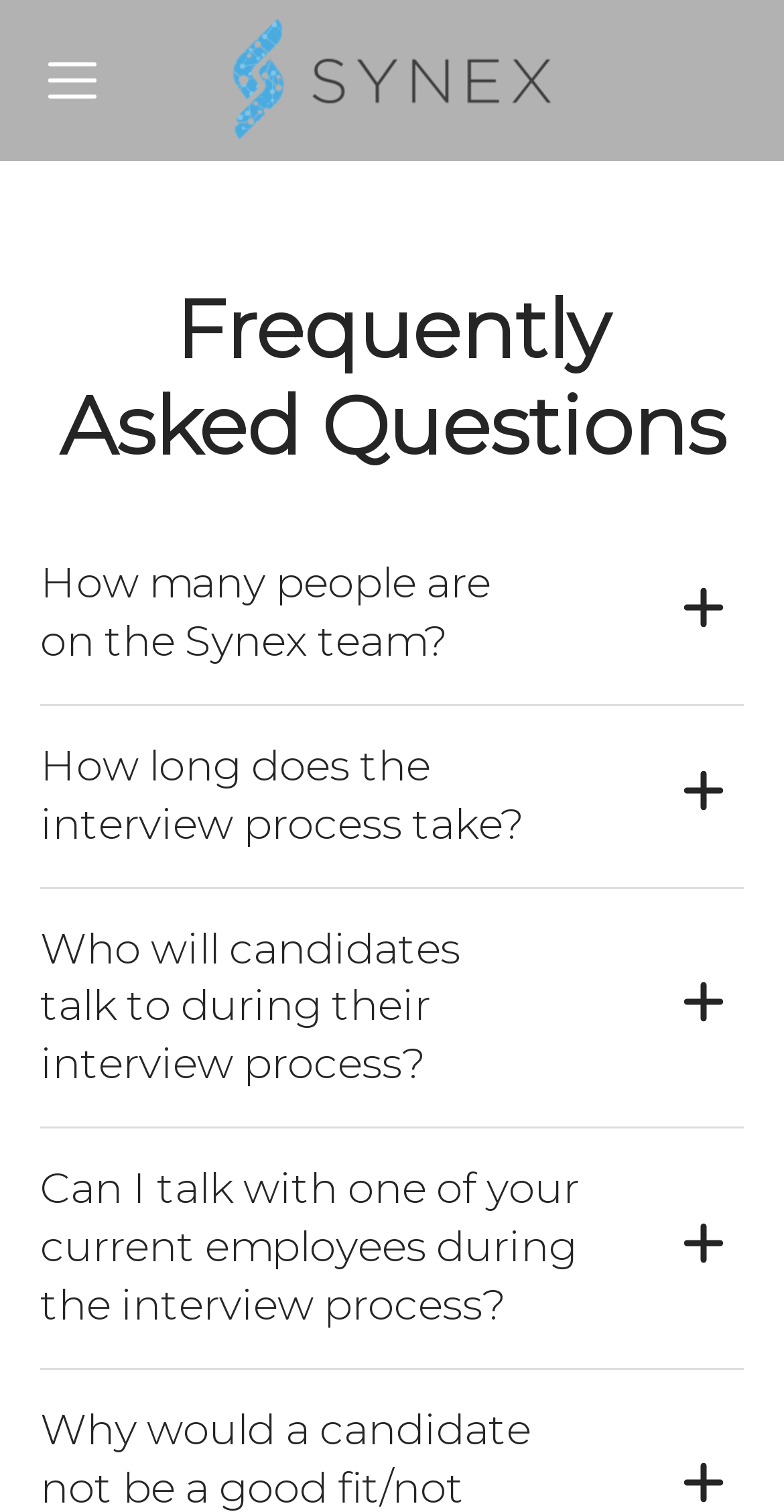What is the purpose of the button 'Career menu'?
Using the image as a reference, deliver a detailed and thorough answer to the question.

The button 'Career menu' is likely used to access the career site of Synex Medical, as it is located near the link 'Synex Medical career site' and has a similar purpose. The button may provide a dropdown menu or redirect to the career site when clicked.